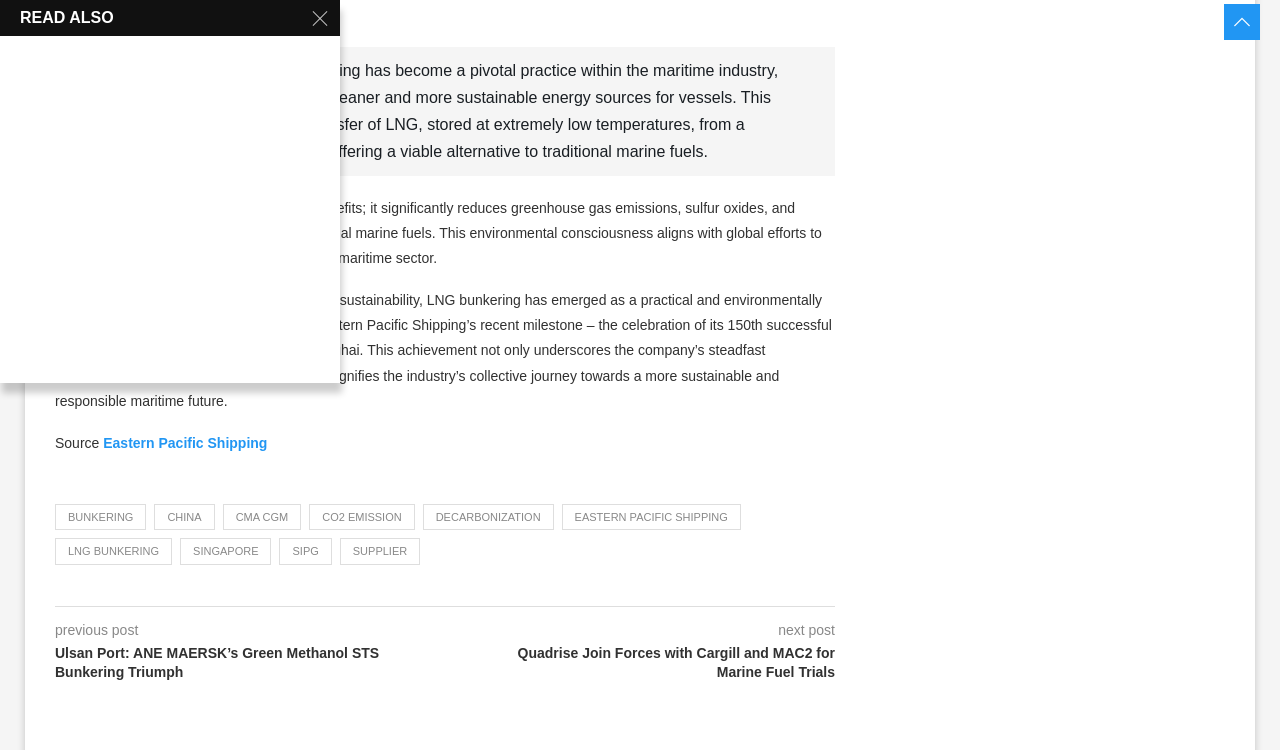What is the environmental benefit of LNG bunkering?
Look at the screenshot and provide an in-depth answer.

The environmental benefit of LNG bunkering is the reduction of greenhouse gas emissions, which is mentioned in the text as one of the advantages of LNG bunkering compared to traditional marine fuels.